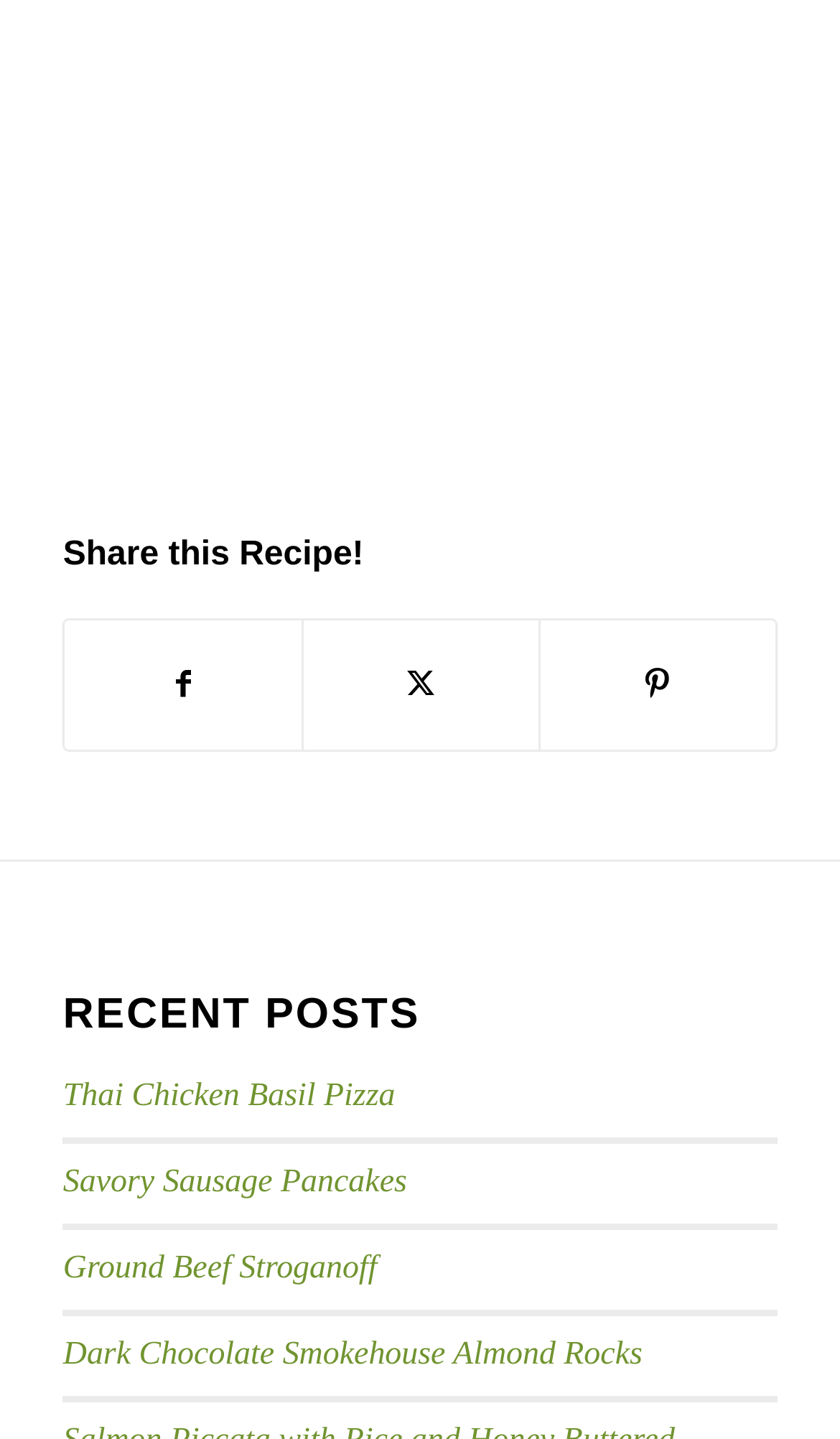What is the purpose of the 'Share this Recipe!' section?
Please utilize the information in the image to give a detailed response to the question.

The 'Share this Recipe!' section has three links to share on Facebook, X, and Pinterest, indicating that its purpose is to allow users to share a recipe on social media platforms.